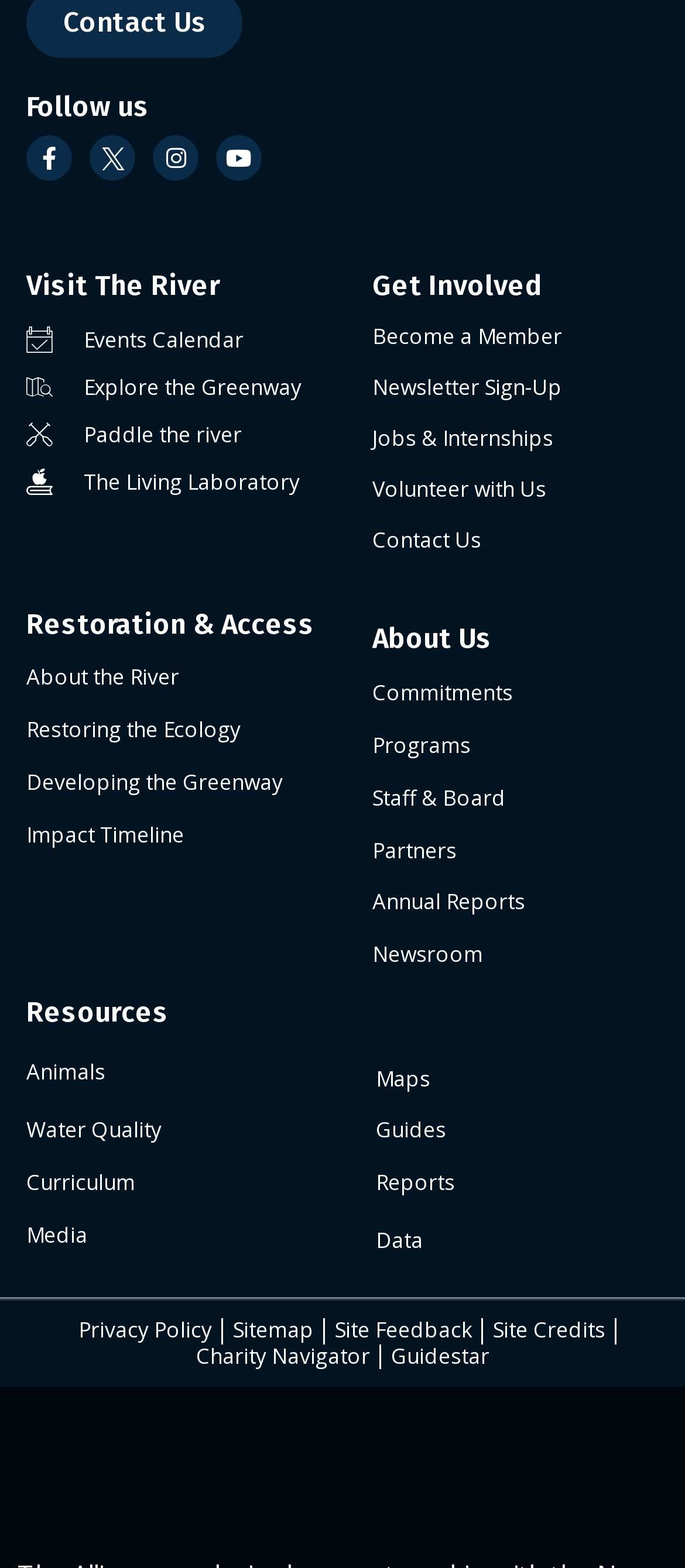How many links are there under 'About Us'?
Answer the question with a single word or phrase, referring to the image.

6